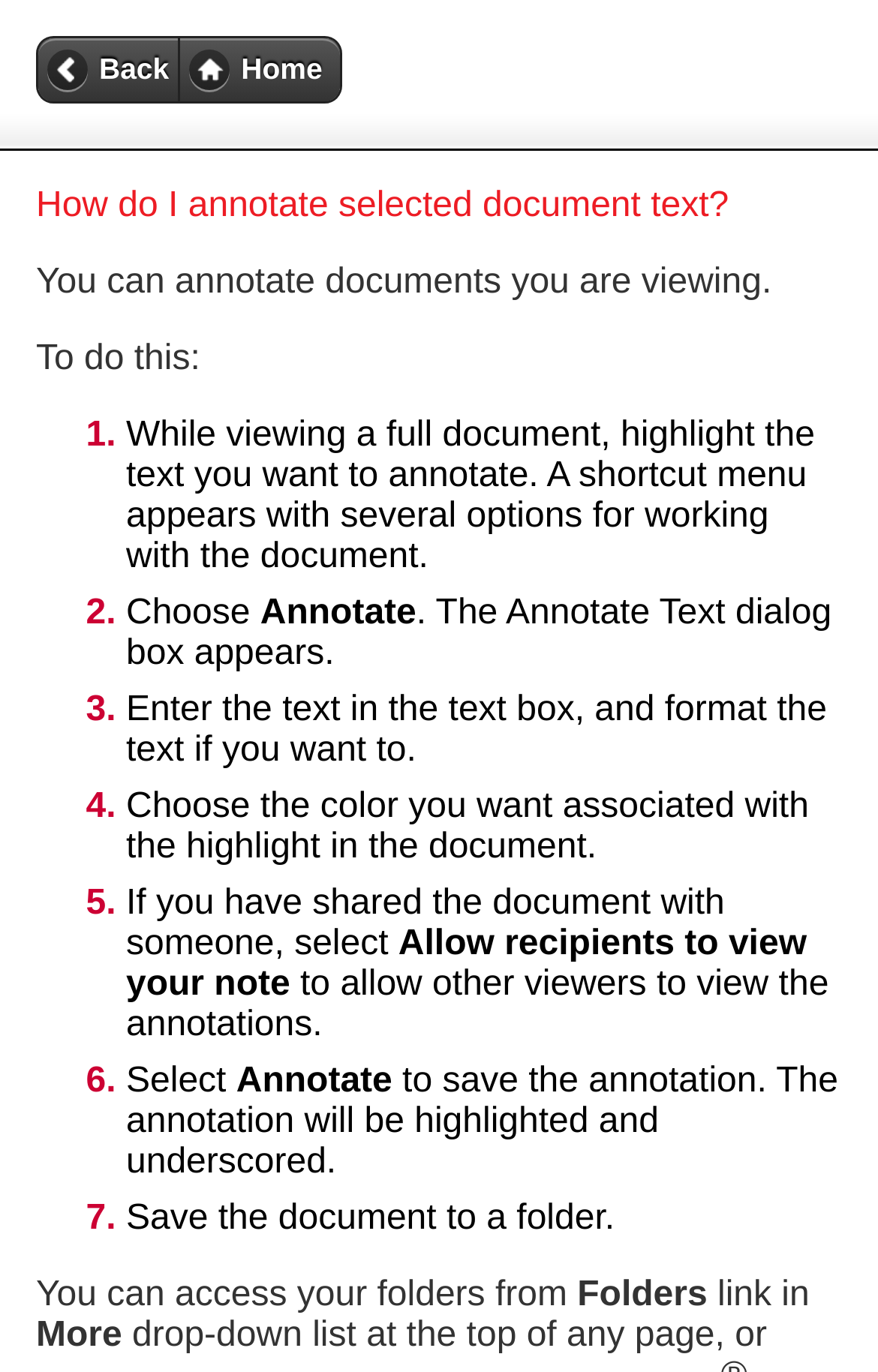What is the purpose of highlighting text? Please answer the question using a single word or phrase based on the image.

To annotate the document